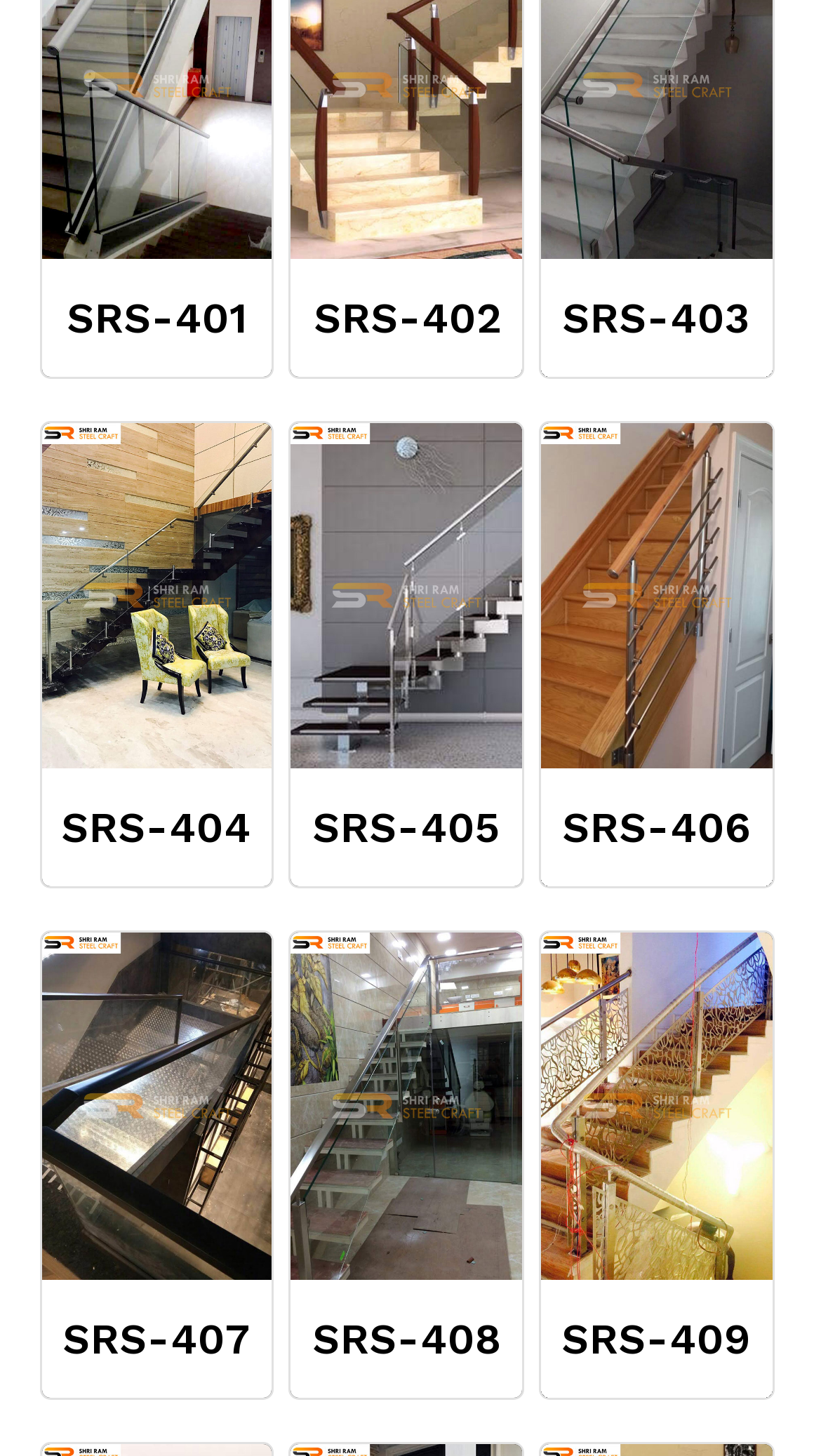Determine the bounding box for the UI element that matches this description: "Srs-409".

[0.659, 0.746, 0.94, 0.96]